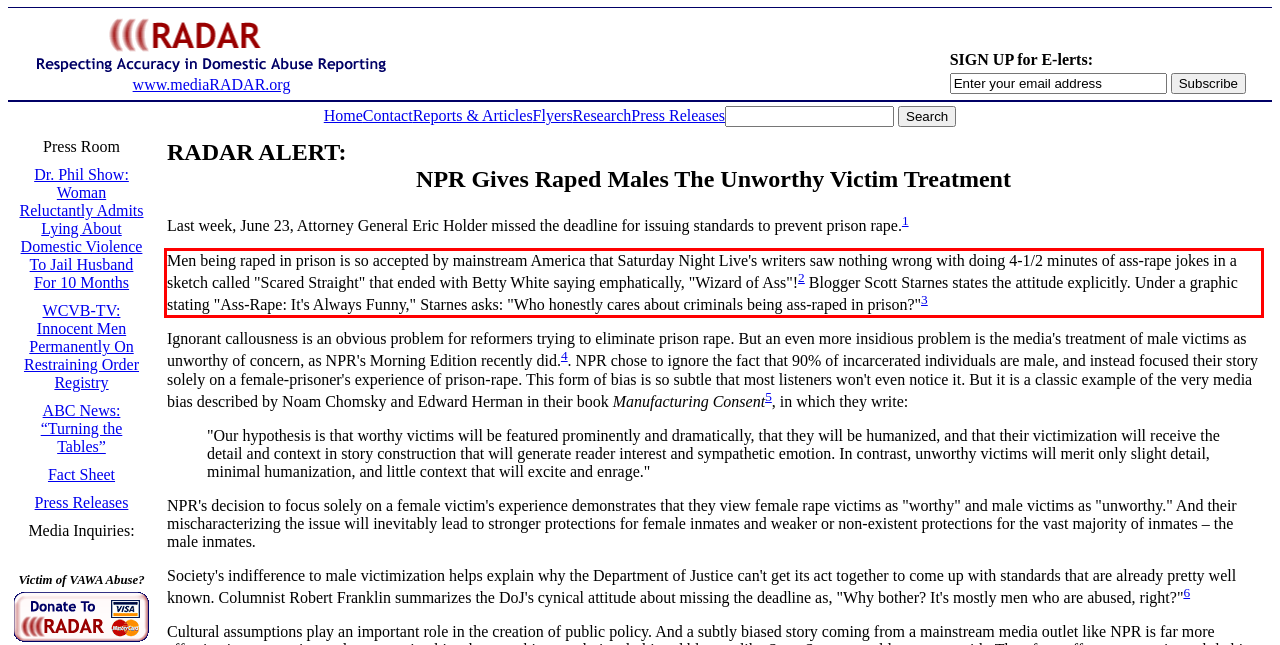Observe the screenshot of the webpage that includes a red rectangle bounding box. Conduct OCR on the content inside this red bounding box and generate the text.

Men being raped in prison is so accepted by mainstream America that Saturday Night Live's writers saw nothing wrong with doing 4-1/2 minutes of ass-rape jokes in a sketch called "Scared Straight" that ended with Betty White saying emphatically, "Wizard of Ass"!2 Blogger Scott Starnes states the attitude explicitly. Under a graphic stating "Ass-Rape: It's Always Funny," Starnes asks: "Who honestly cares about criminals being ass-raped in prison?"3